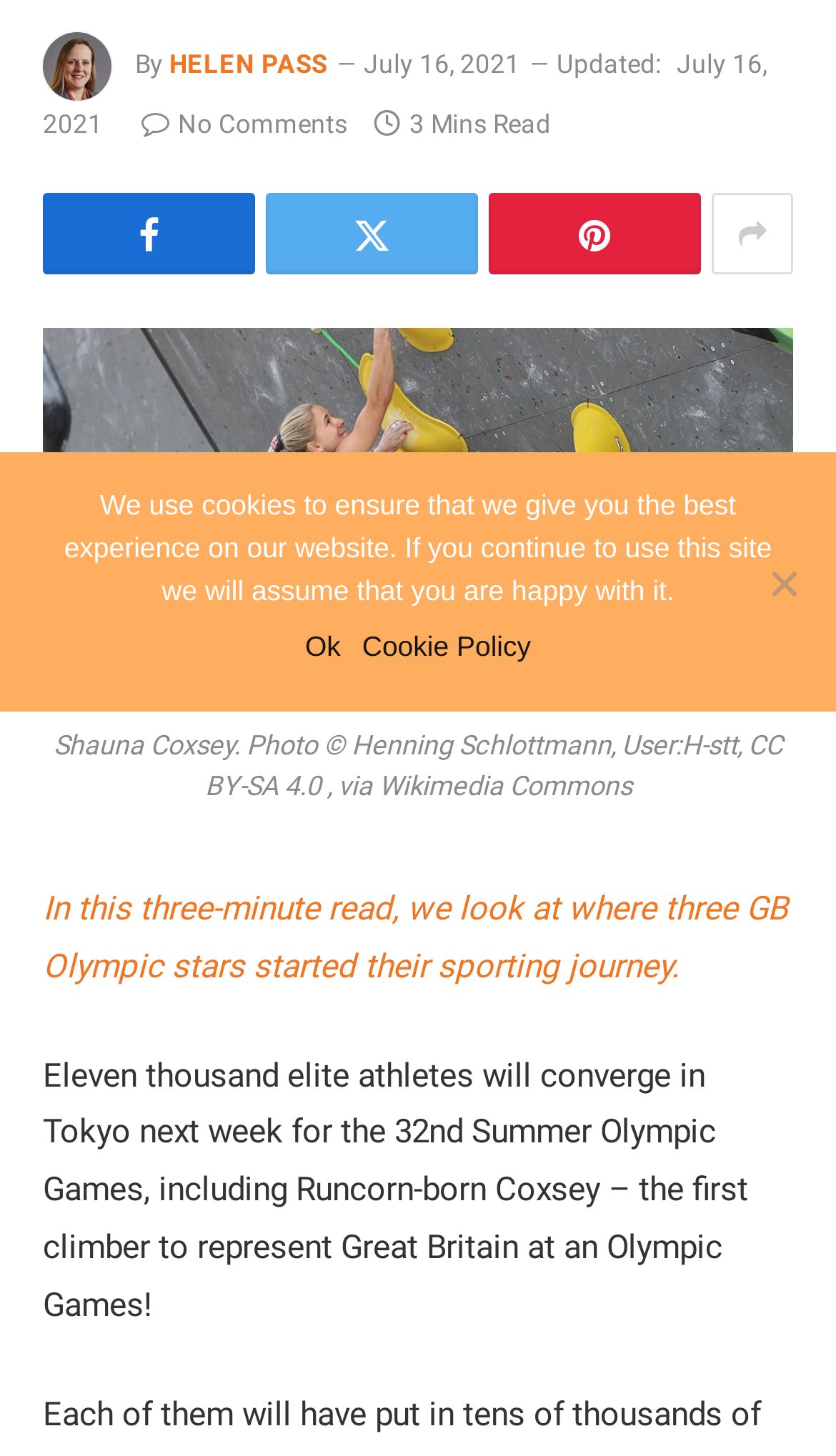Locate the bounding box of the UI element described by: "Cookie Policy" in the given webpage screenshot.

[0.433, 0.43, 0.635, 0.459]